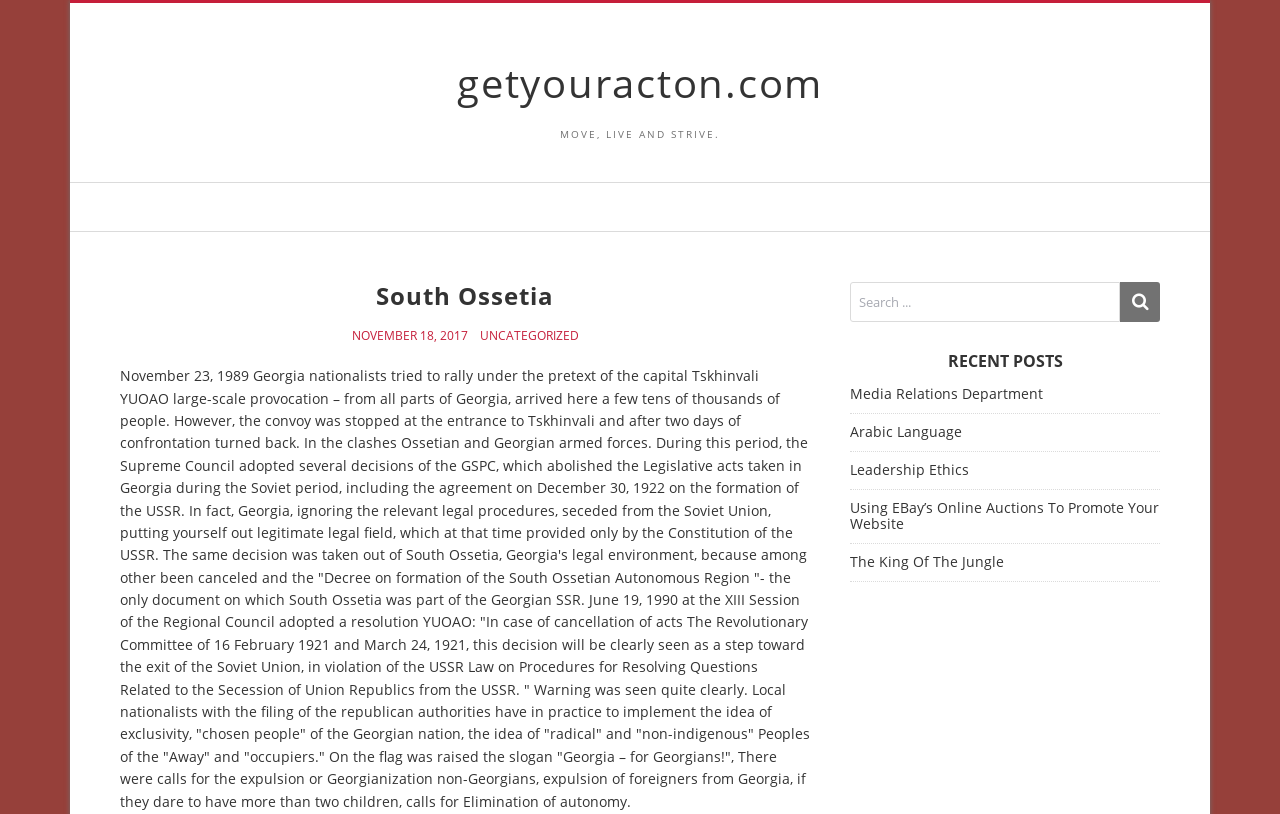What is the tone of the text about South Ossetia?
Could you answer the question with a detailed and thorough explanation?

The text about South Ossetia appears to be informative and neutral, providing historical context and facts about the region. The tone is not emotional or persuasive, but rather objective and educational.